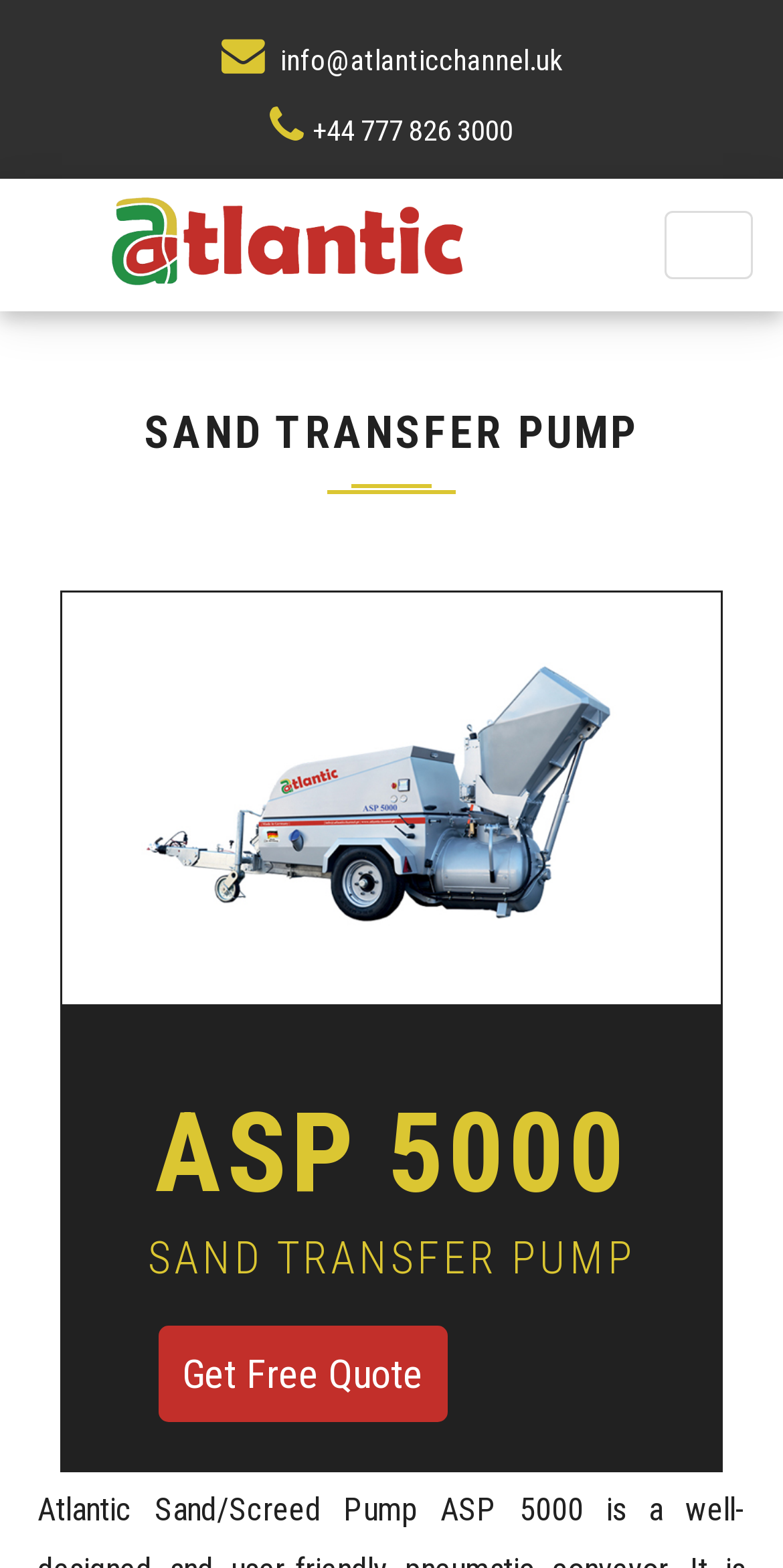Using the element description provided, determine the bounding box coordinates in the format (top-left x, top-left y, bottom-right x, bottom-right y). Ensure that all values are floating point numbers between 0 and 1. Element description: Get Free Quote

[0.202, 0.844, 0.571, 0.906]